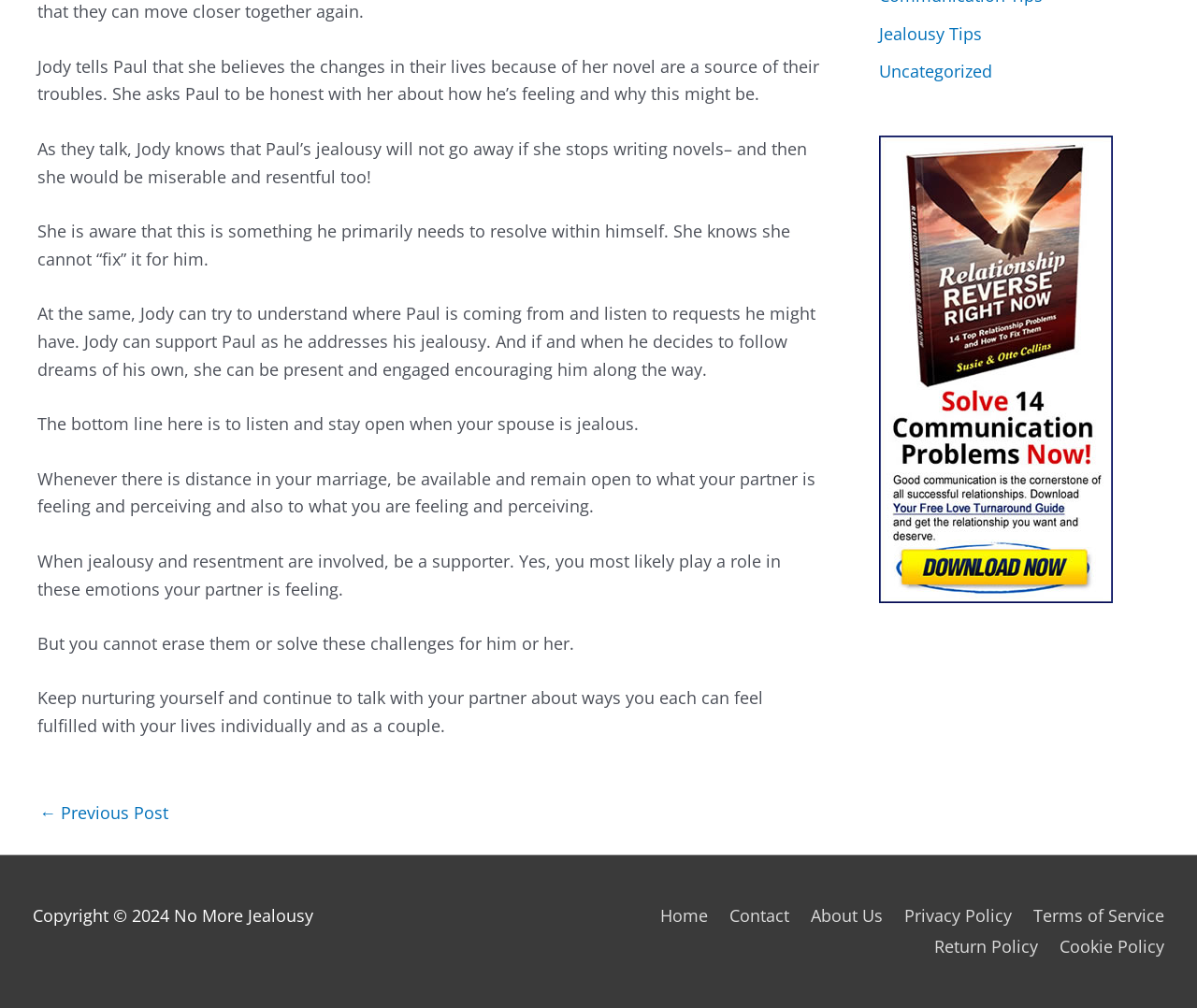Determine the bounding box coordinates of the clickable region to follow the instruction: "Click on the 'Contact' link".

[0.595, 0.897, 0.659, 0.919]